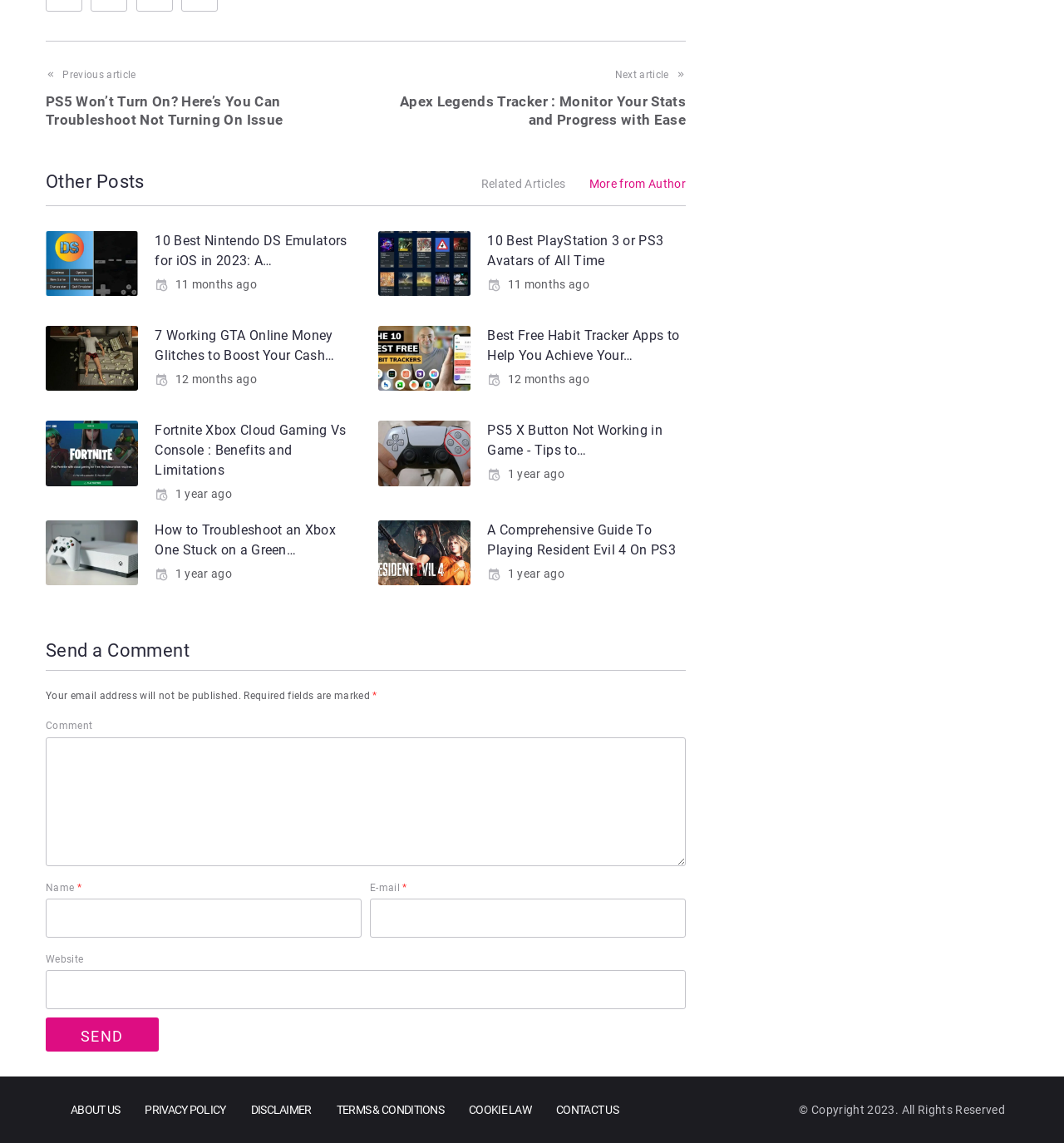Answer the question with a brief word or phrase:
What is the purpose of the textbox at the bottom of the page?

Comment